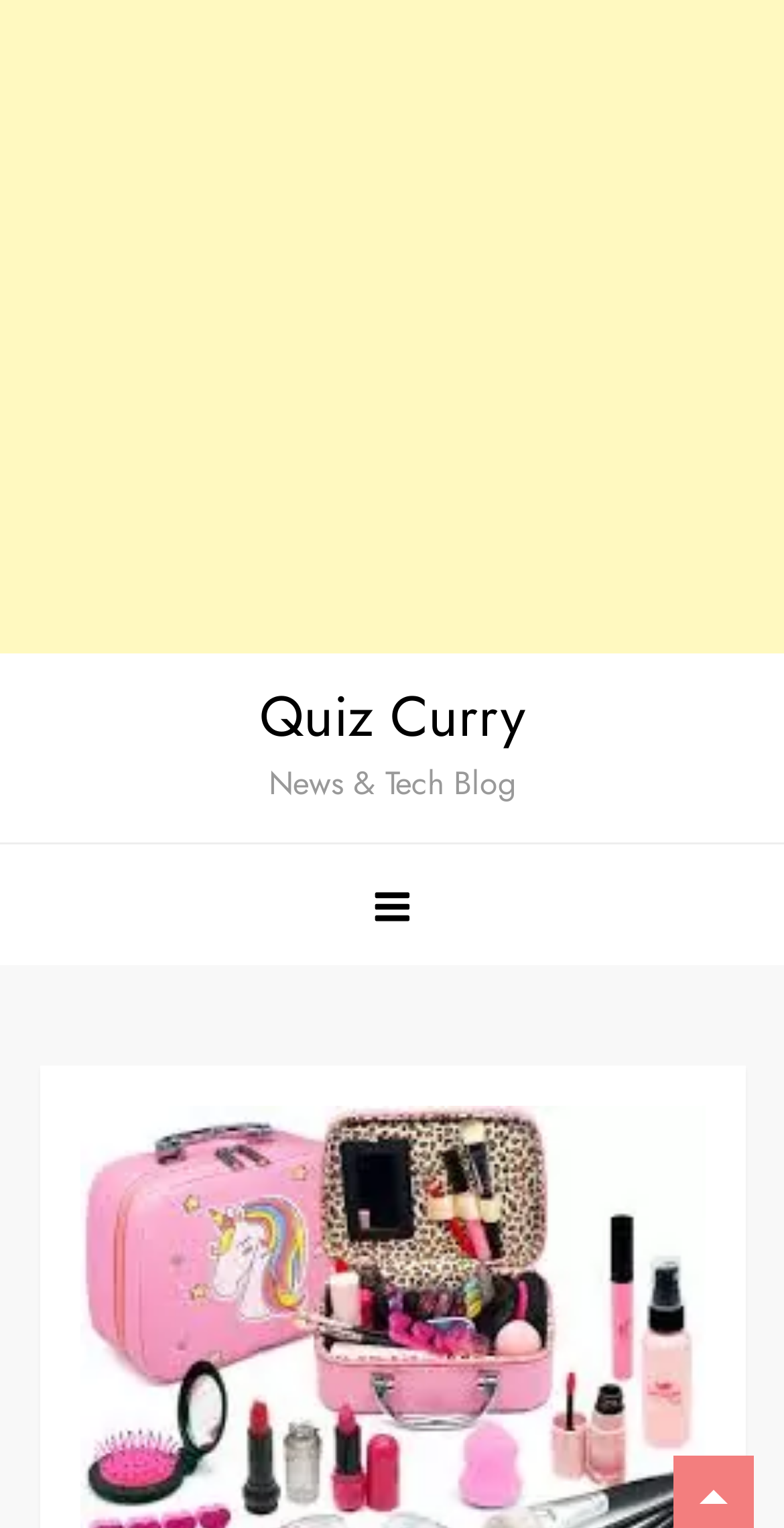Determine and generate the text content of the webpage's headline.

Why Do Little Kids Need Play Makeup?